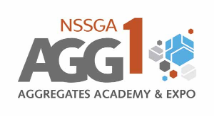Compose a detailed narrative for the image.

The image displays the logo for the AGG1 Aggregates Academy & Expo, organized by the NSSGA (National Stone, Sand & Gravel Association). The logo prominently features the text "AGG1" in a bold, stylized font with a mix of colors: "NSSGA" in a dark gray, "AGG1" highlighted in vibrant orange, and "AGGREGATES ACADEMY & EXPO" in a muted gray. Accompanying the text are geometric shapes in blue, light gray, and orange, symbolizing innovation and the aggregate industry. This event focuses on education, networking, and showcasing the latest developments in the aggregates sector, making it a significant gathering for professionals in the field.